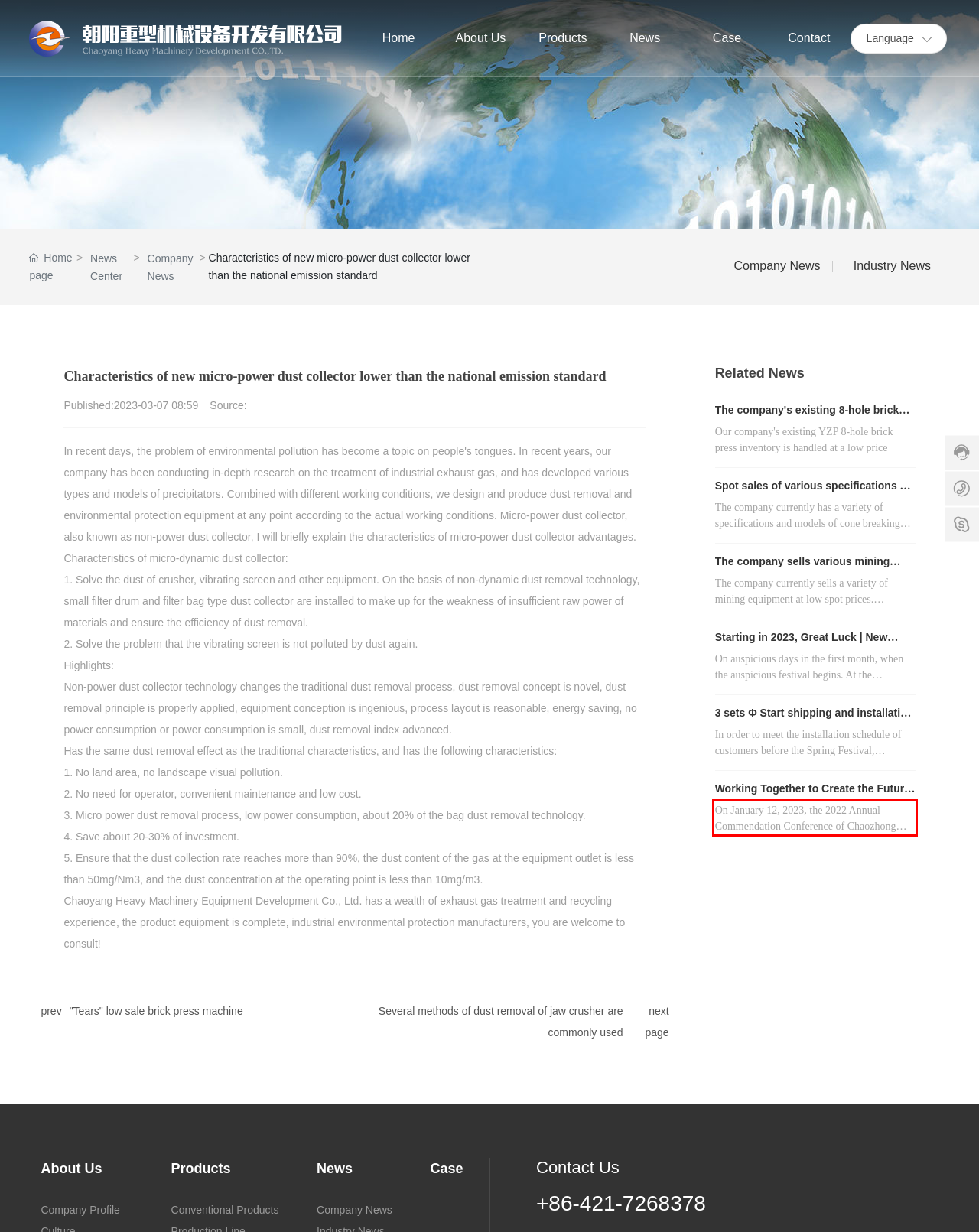Identify and extract the text within the red rectangle in the screenshot of the webpage.

On January 12, 2023, the 2022 Annual Commendation Conference of Chaozhong Development was held in the conference room on the second floor of the company. Mr. Chen Guangping, the general manager of the company, managers of all departments, exemplary individual who were commended and some employee representatives attended the conference.